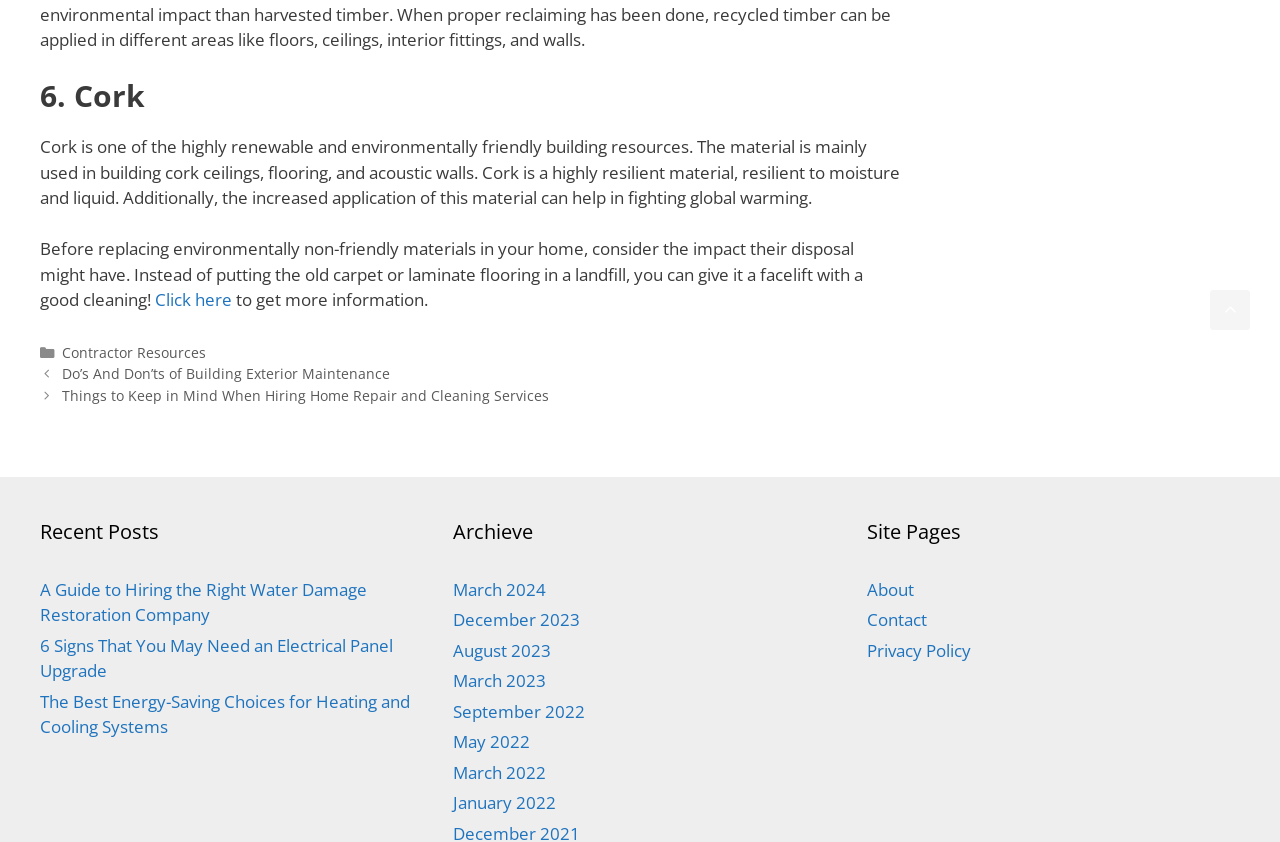Please identify the bounding box coordinates of the element that needs to be clicked to execute the following command: "Scroll back to top". Provide the bounding box using four float numbers between 0 and 1, formatted as [left, top, right, bottom].

[0.945, 0.344, 0.977, 0.392]